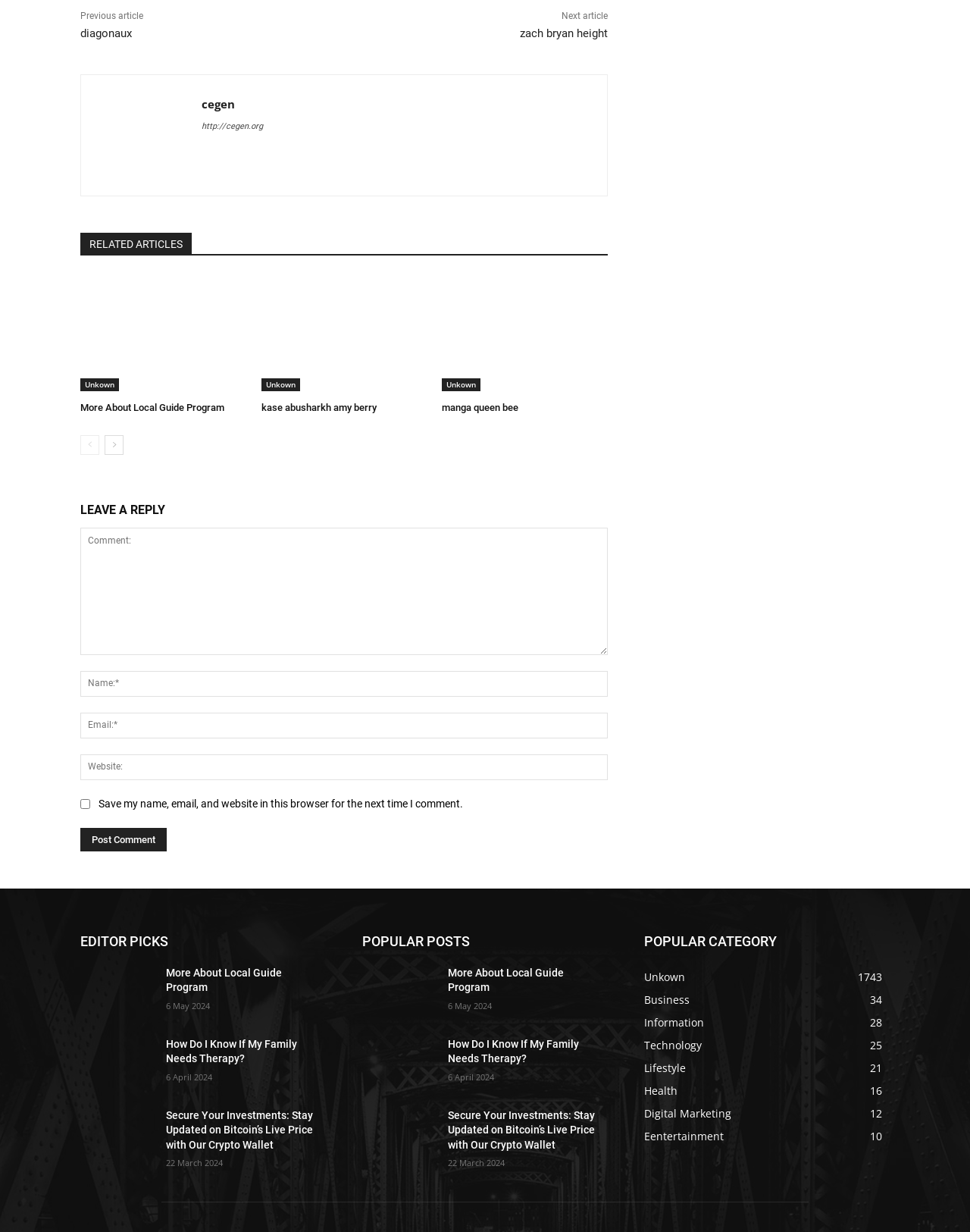Use a single word or phrase to answer this question: 
What is the purpose of the 'Post Comment' button?

To submit a comment